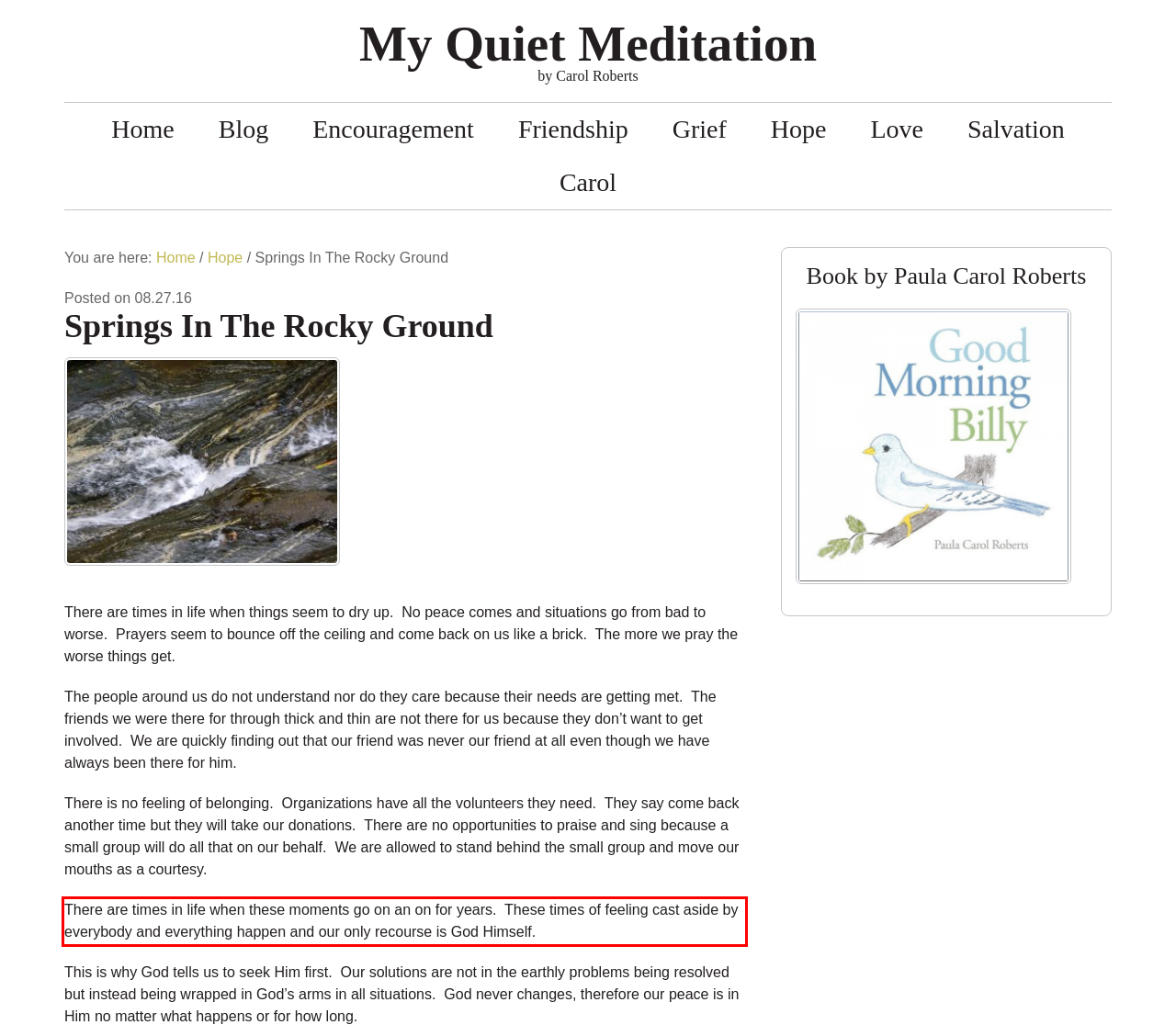Observe the screenshot of the webpage that includes a red rectangle bounding box. Conduct OCR on the content inside this red bounding box and generate the text.

There are times in life when these moments go on an on for years. These times of feeling cast aside by everybody and everything happen and our only recourse is God Himself.